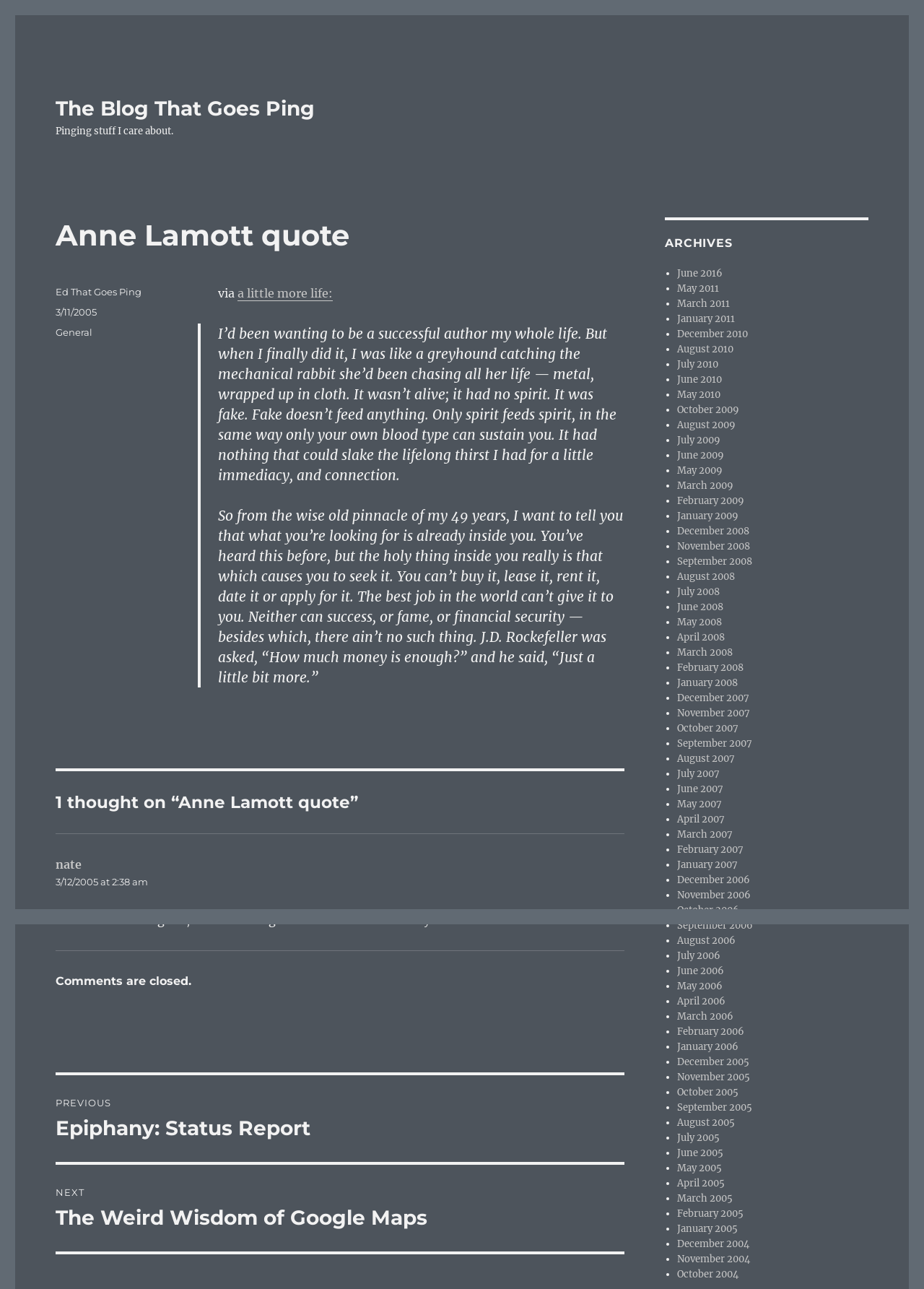What is the date of the post?
Please interpret the details in the image and answer the question thoroughly.

The post was published on 3/11/2005, as indicated by the link '3/11/2005' in the footer section of the post.